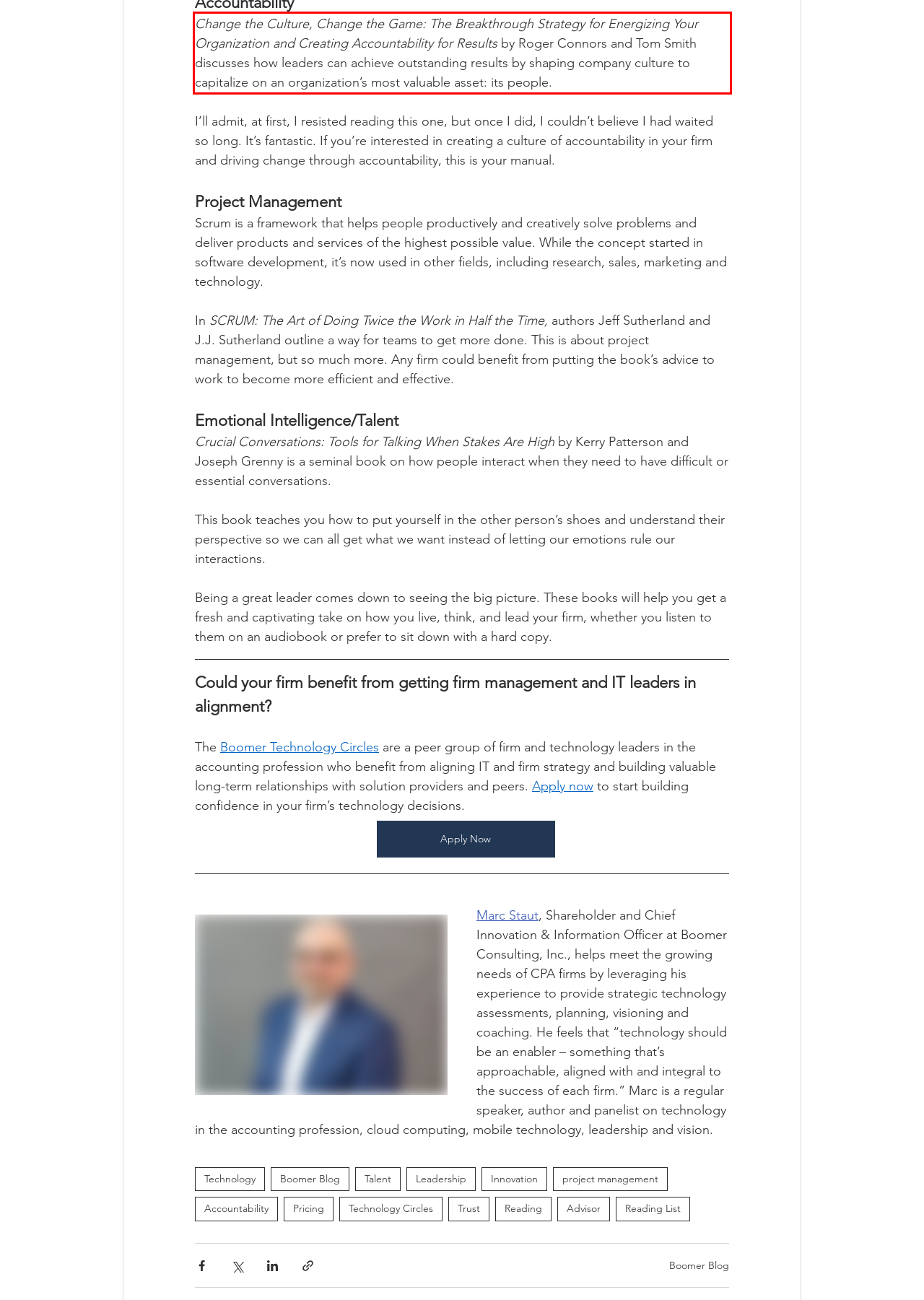Using the provided screenshot of a webpage, recognize the text inside the red rectangle bounding box by performing OCR.

Change the Culture, Change the Game: The Breakthrough Strategy for Energizing Your Organization and Creating Accountability for Results by Roger Connors and Tom Smith discusses how leaders can achieve outstanding results by shaping company culture to capitalize on an organization’s most valuable asset: its people.